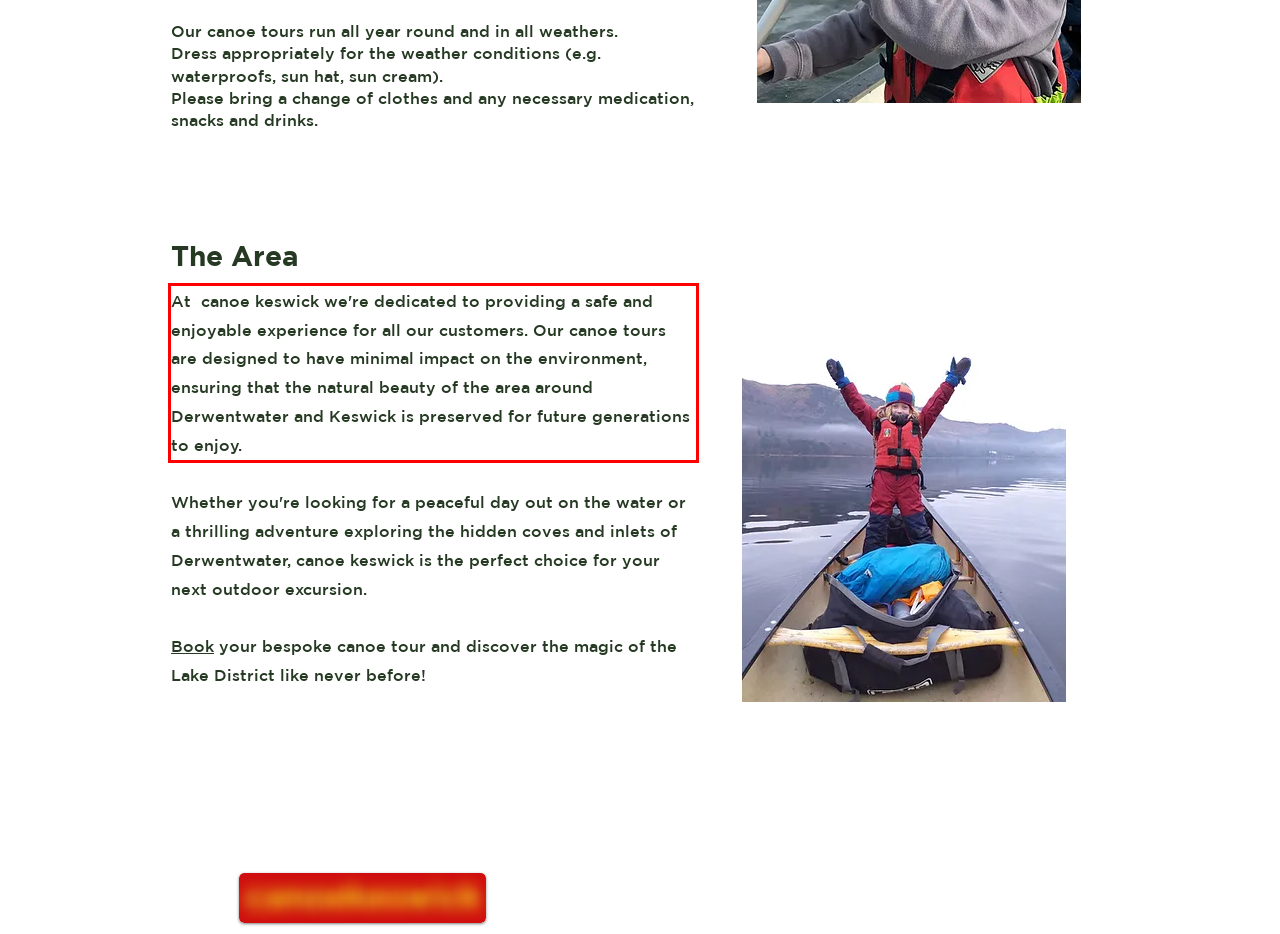Using OCR, extract the text content found within the red bounding box in the given webpage screenshot.

At canoe keswick we're dedicated to providing a safe and enjoyable experience for all our customers. Our canoe tours are designed to have minimal impact on the environment, ensuring that the natural beauty of the area around Derwentwater and Keswick is preserved for future generations to enjoy.